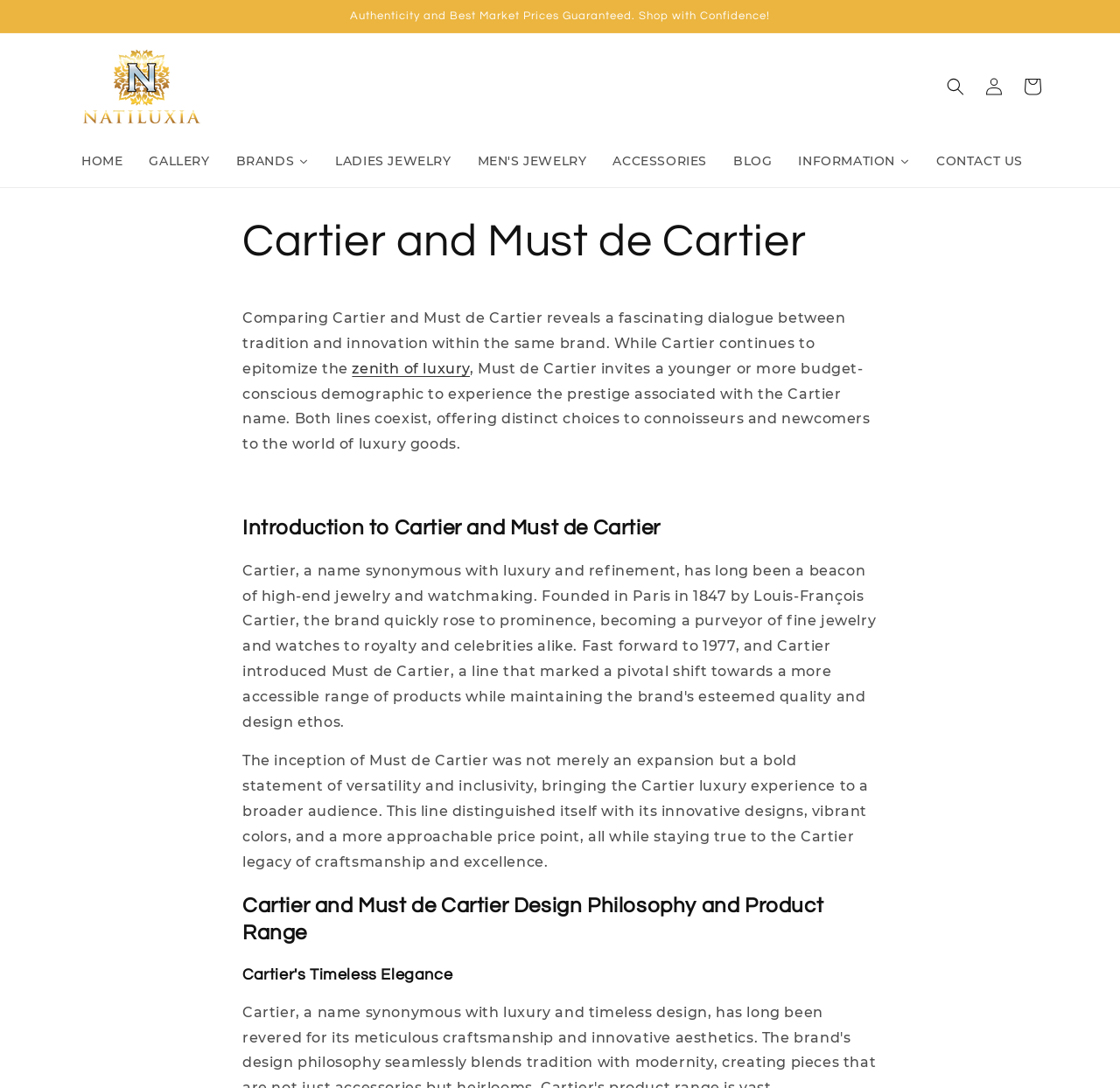Identify the bounding box coordinates of the region that should be clicked to execute the following instruction: "Log in to your account".

[0.87, 0.062, 0.905, 0.098]